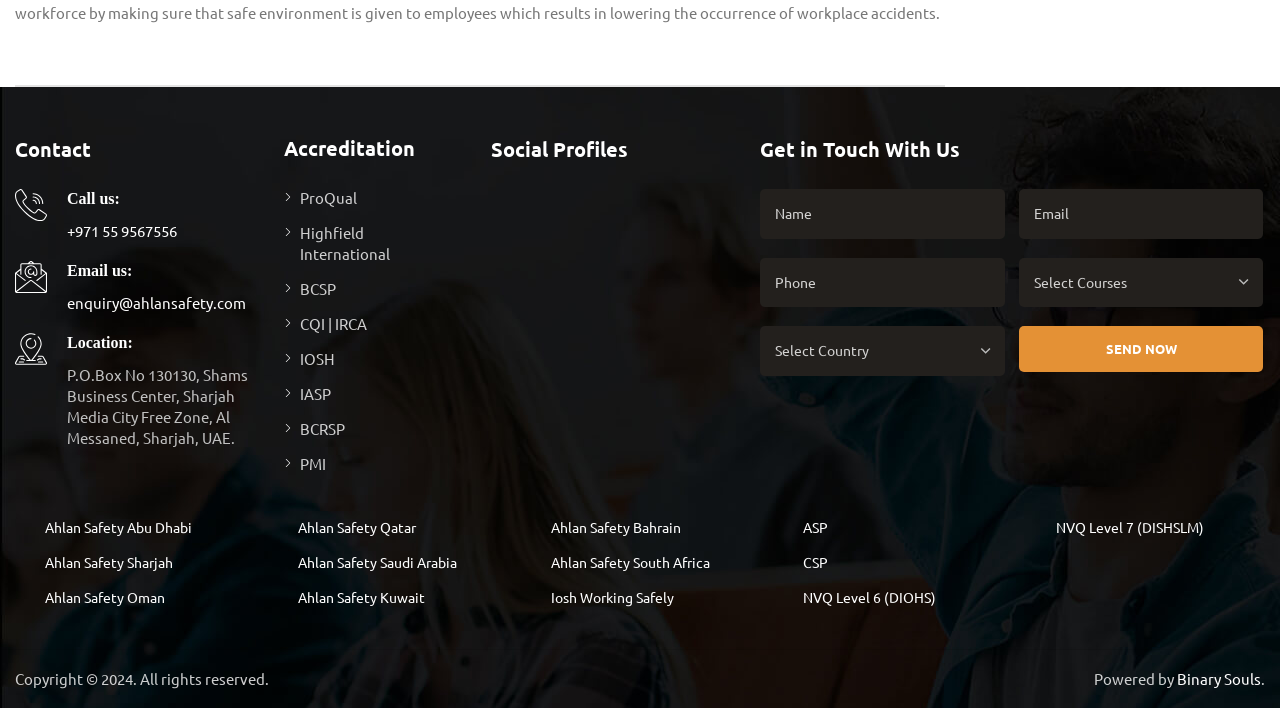What is the phone number to call?
Using the image, give a concise answer in the form of a single word or short phrase.

+971 55 9567556